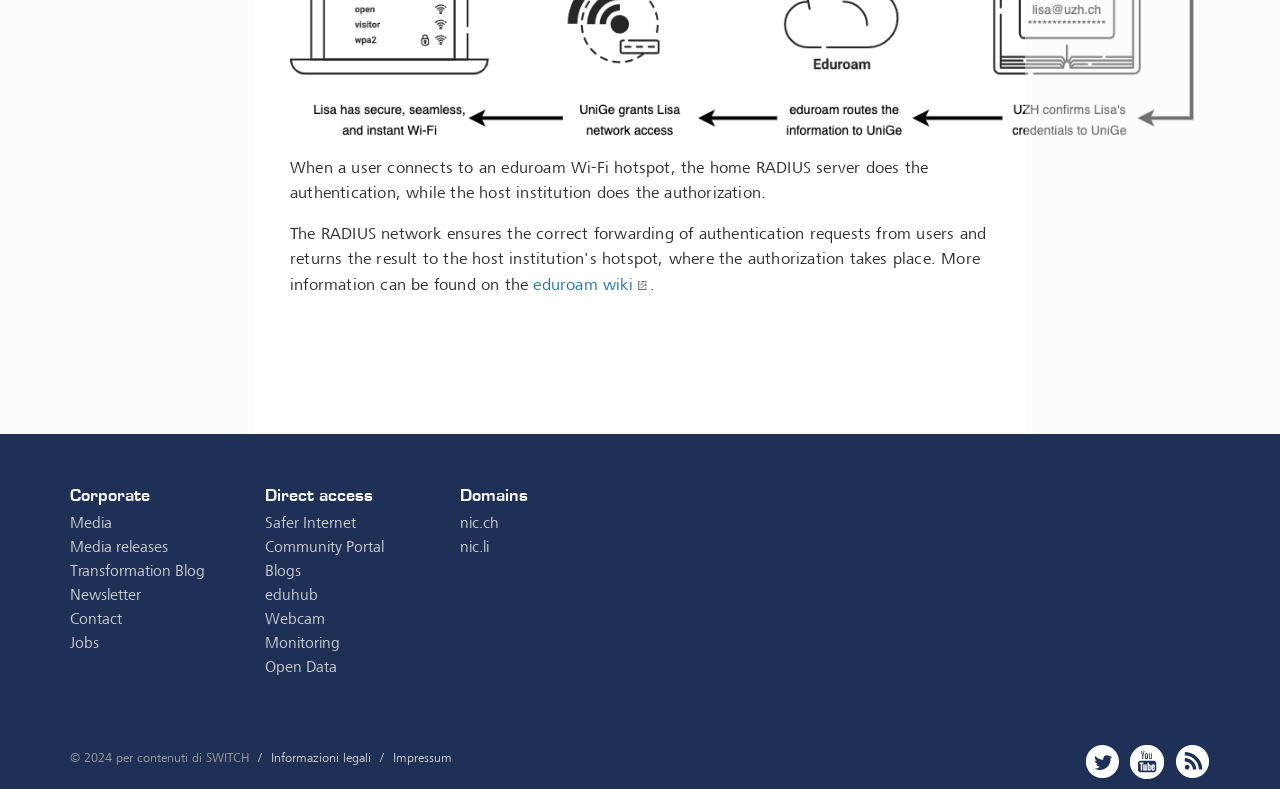Given the description: "nic.li", determine the bounding box coordinates of the UI element. The coordinates should be formatted as four float numbers between 0 and 1, [left, top, right, bottom].

[0.359, 0.682, 0.382, 0.705]